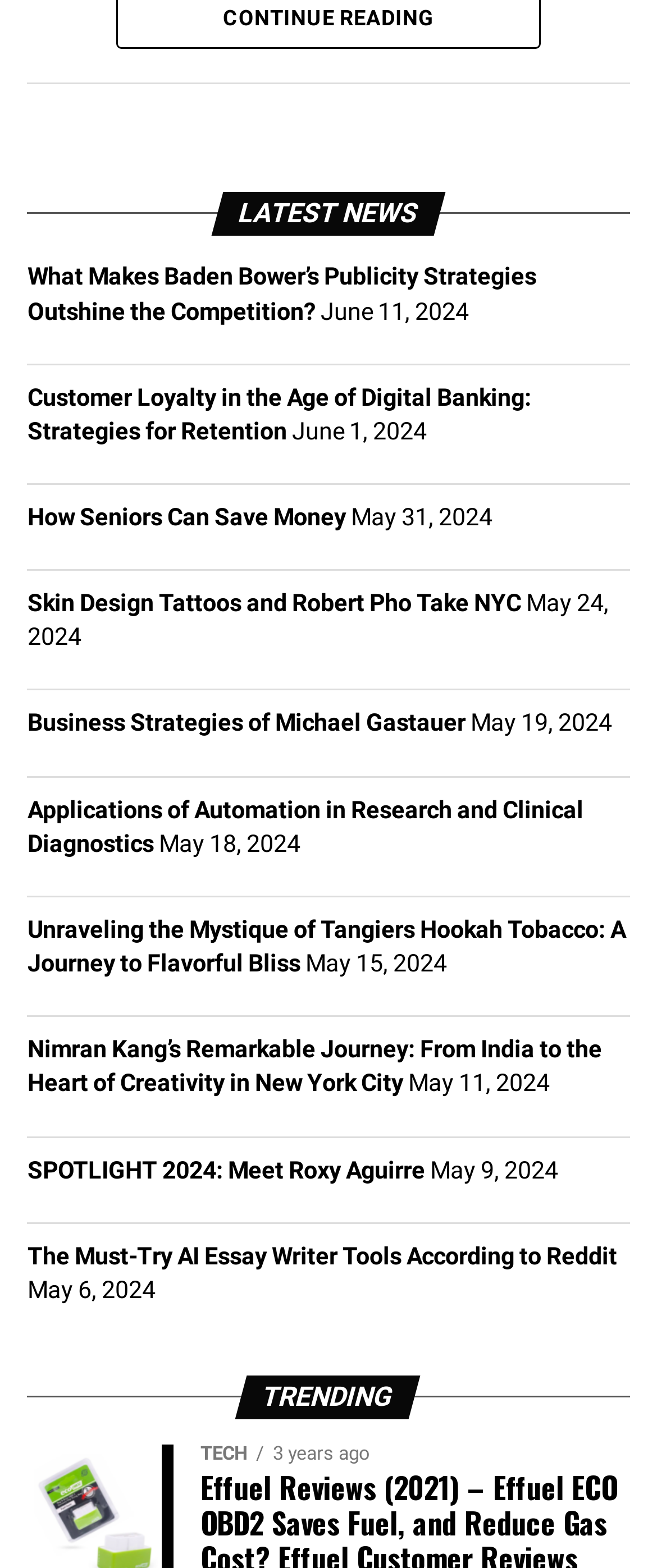What is the category of the section below the 'LATEST NEWS' section?
We need a detailed and meticulous answer to the question.

The section below the 'LATEST NEWS' section has the title 'TRENDING', which suggests that it contains popular or trending content.